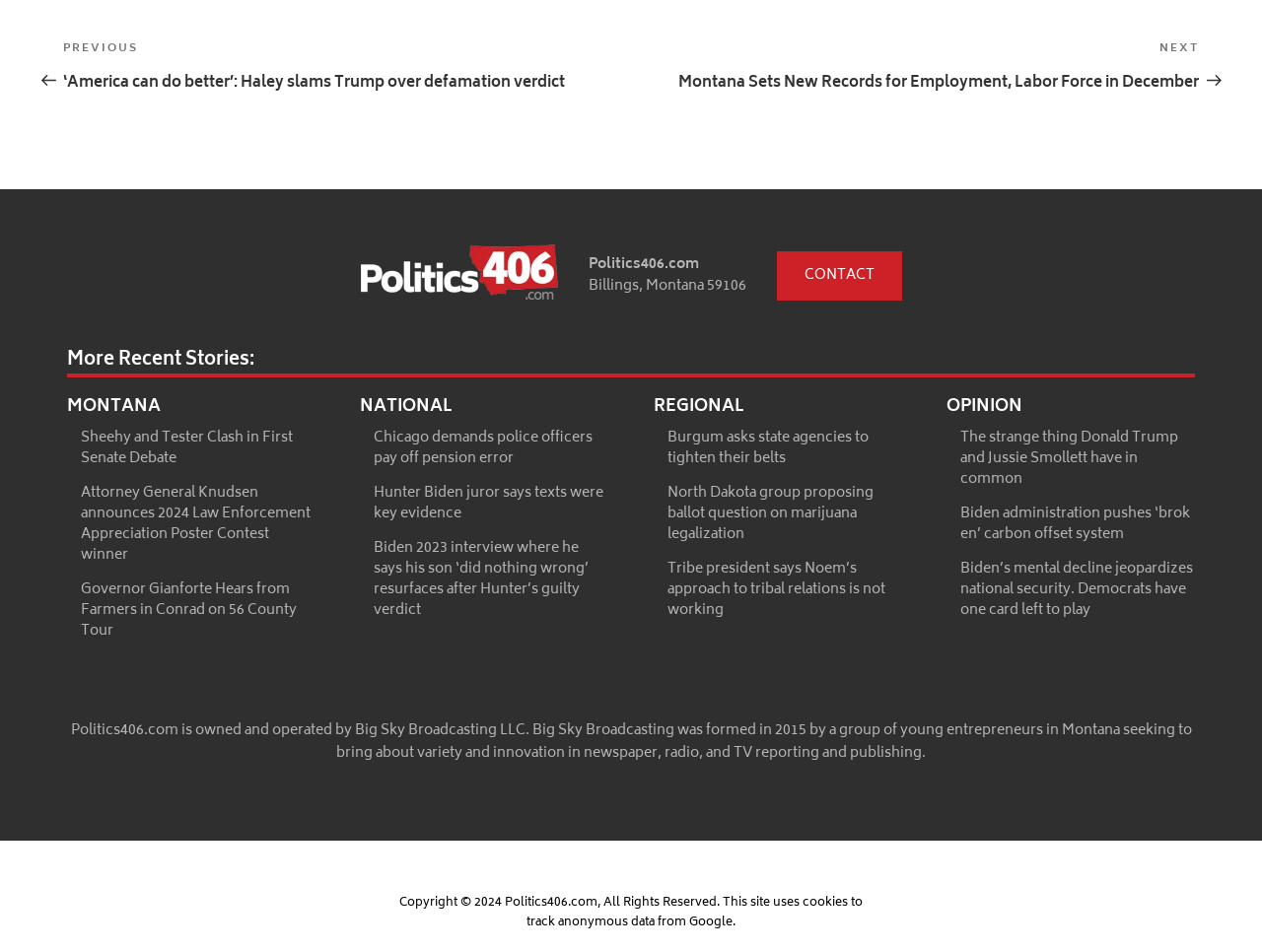Please find the bounding box coordinates for the clickable element needed to perform this instruction: "Read 'Sheehy and Tester Clash in First Senate Debate'".

[0.064, 0.447, 0.232, 0.494]